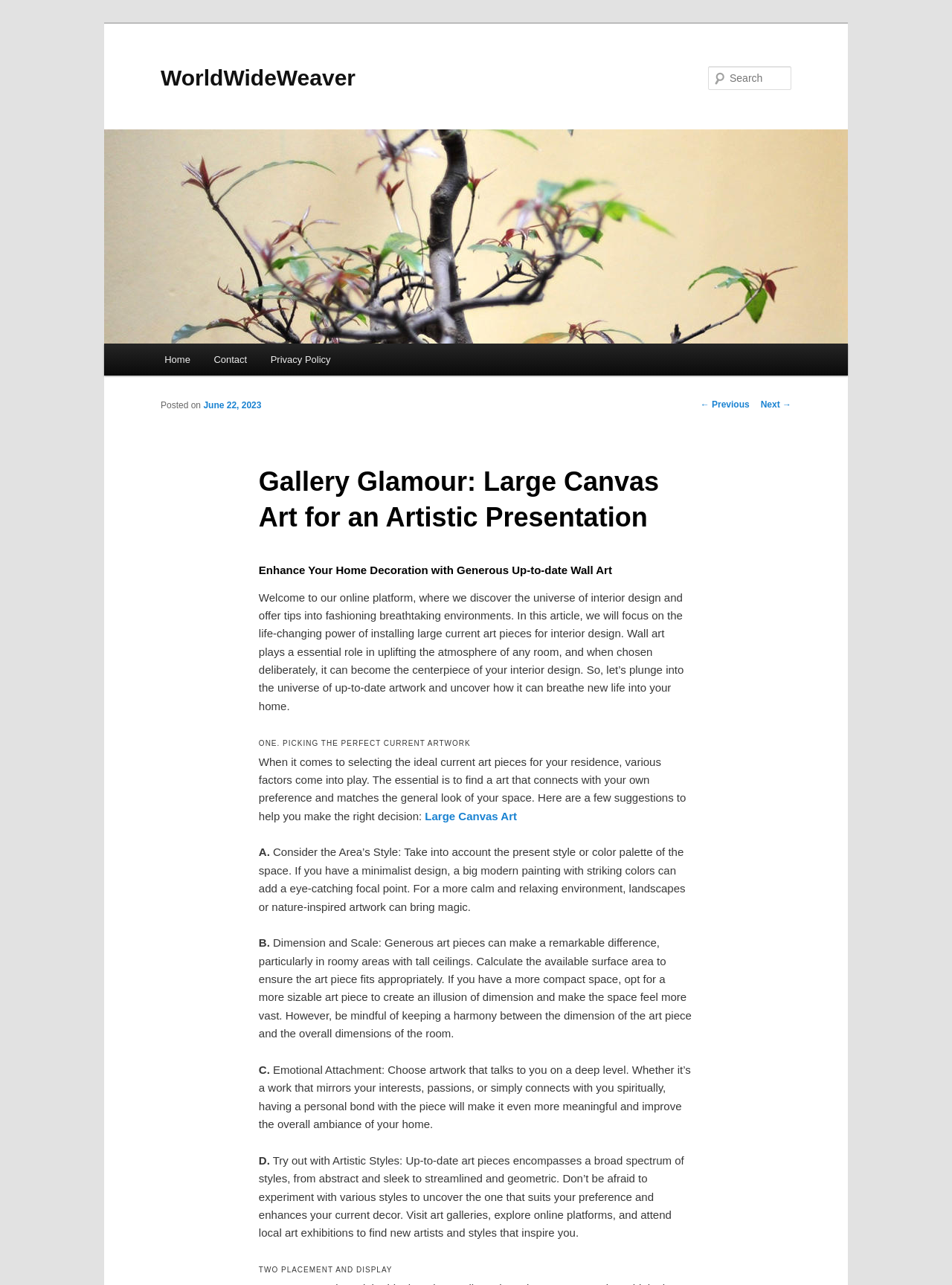Answer in one word or a short phrase: 
What is the purpose of the search box?

To search